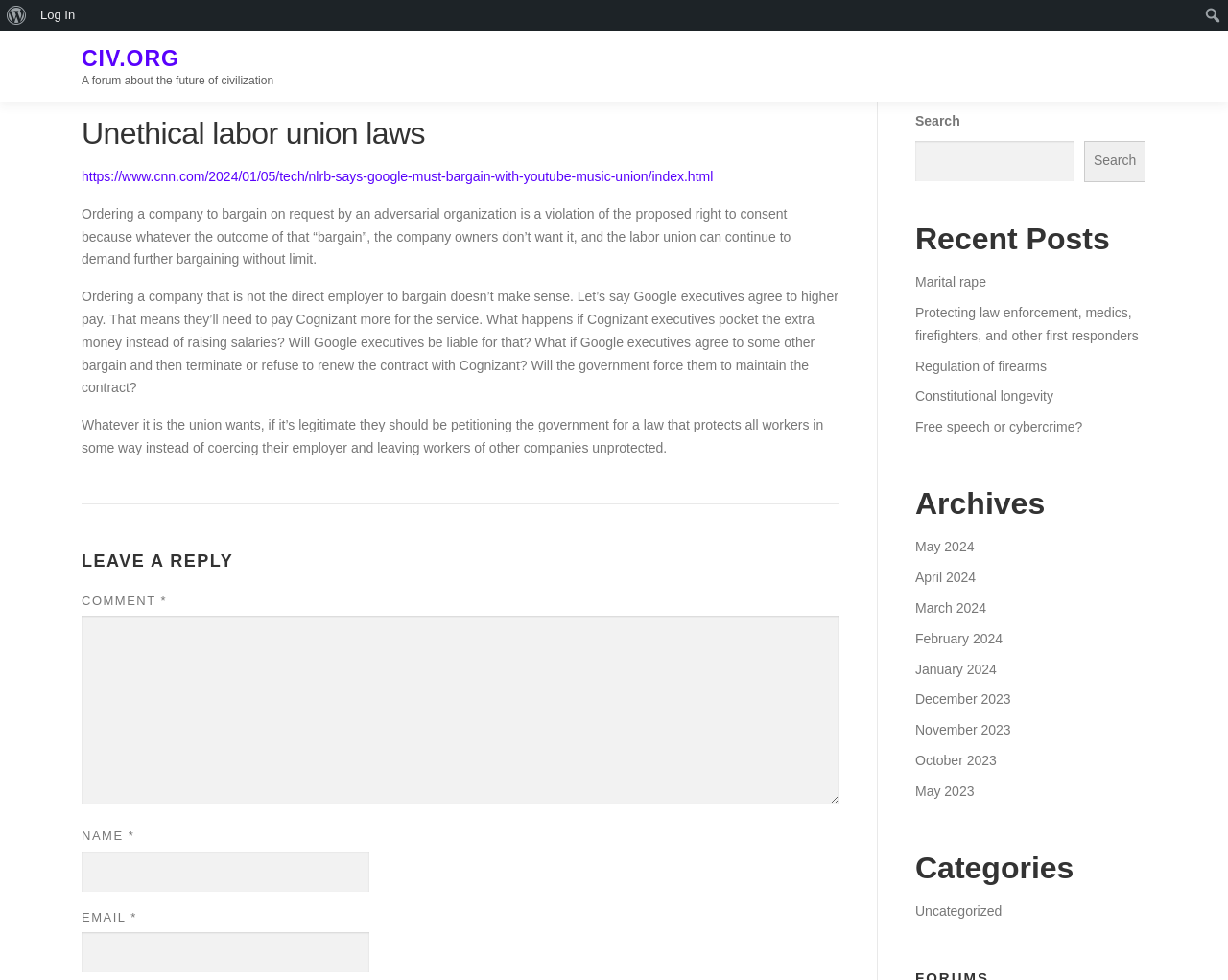Determine the bounding box coordinates of the section to be clicked to follow the instruction: "Log in to the website". The coordinates should be given as four float numbers between 0 and 1, formatted as [left, top, right, bottom].

[0.027, 0.0, 0.067, 0.031]